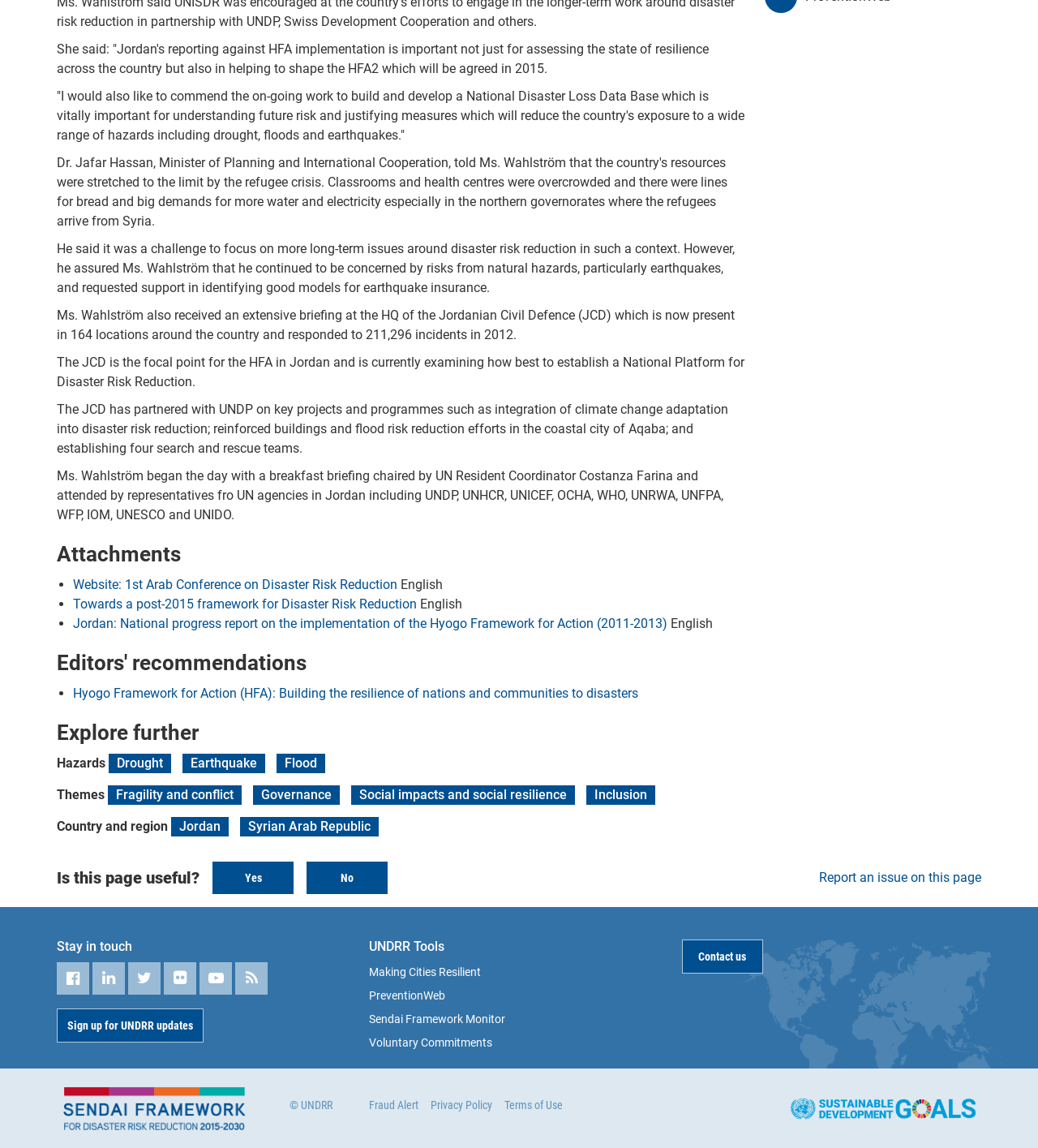Locate the bounding box of the UI element with the following description: "Scroll to top".

None